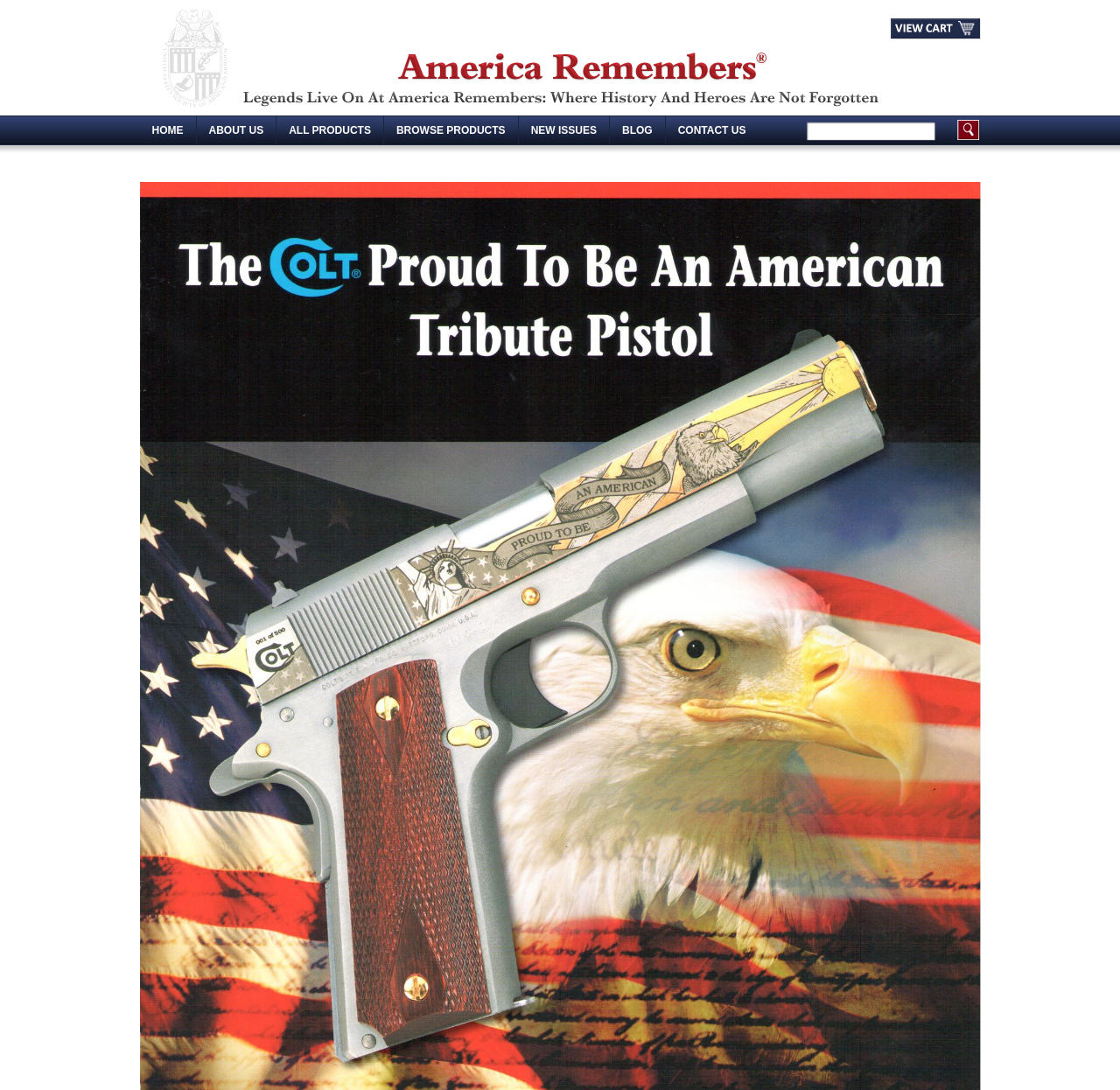Using the elements shown in the image, answer the question comprehensively: What is the purpose of the textbox?

The textbox is accompanied by a button labeled 'Go', which suggests that the textbox is used for searching, likely for products or content on the website.